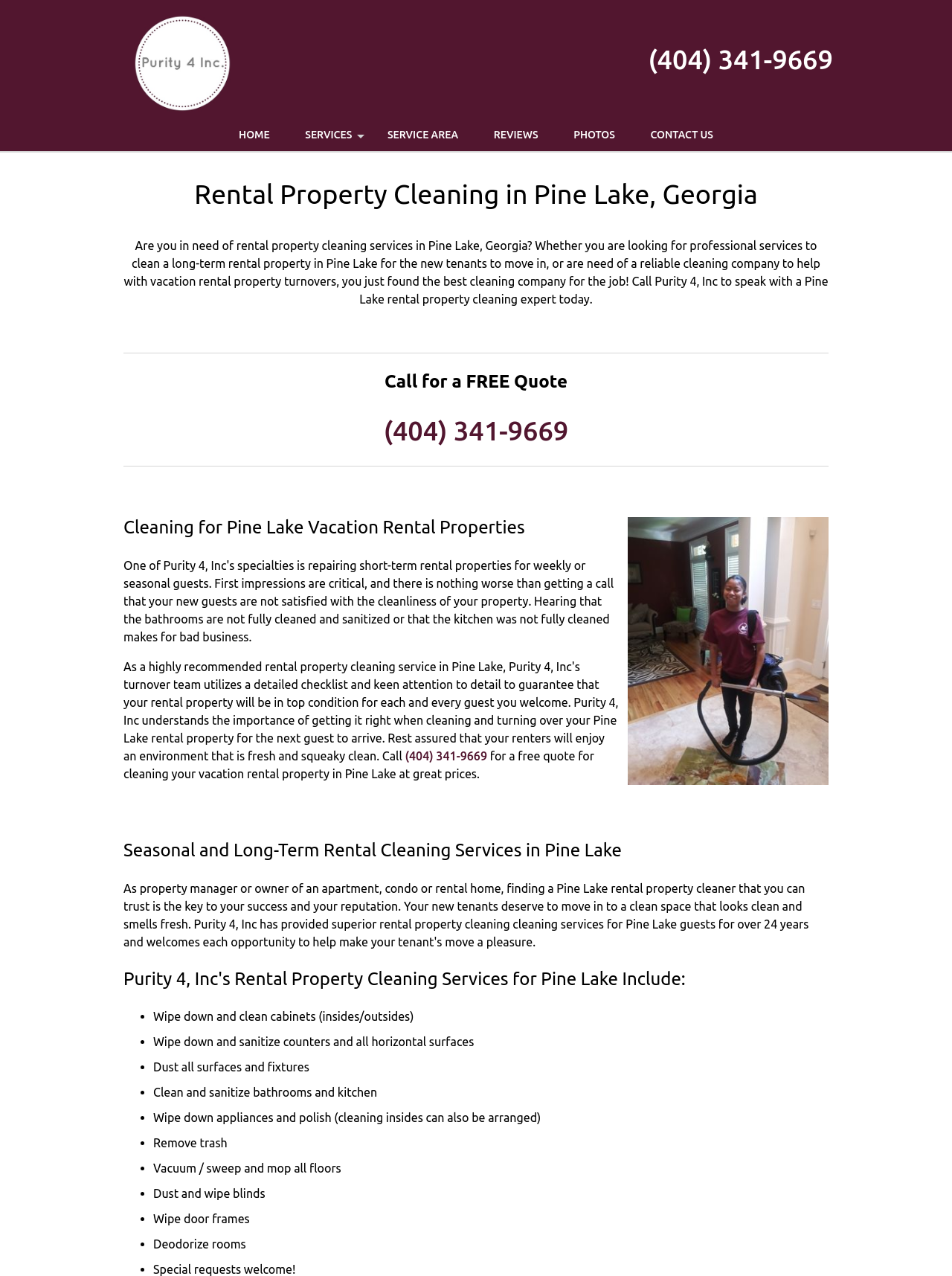Refer to the element description Service Area and identify the corresponding bounding box in the screenshot. Format the coordinates as (top-left x, top-left y, bottom-right x, bottom-right y) with values in the range of 0 to 1.

[0.39, 0.093, 0.499, 0.118]